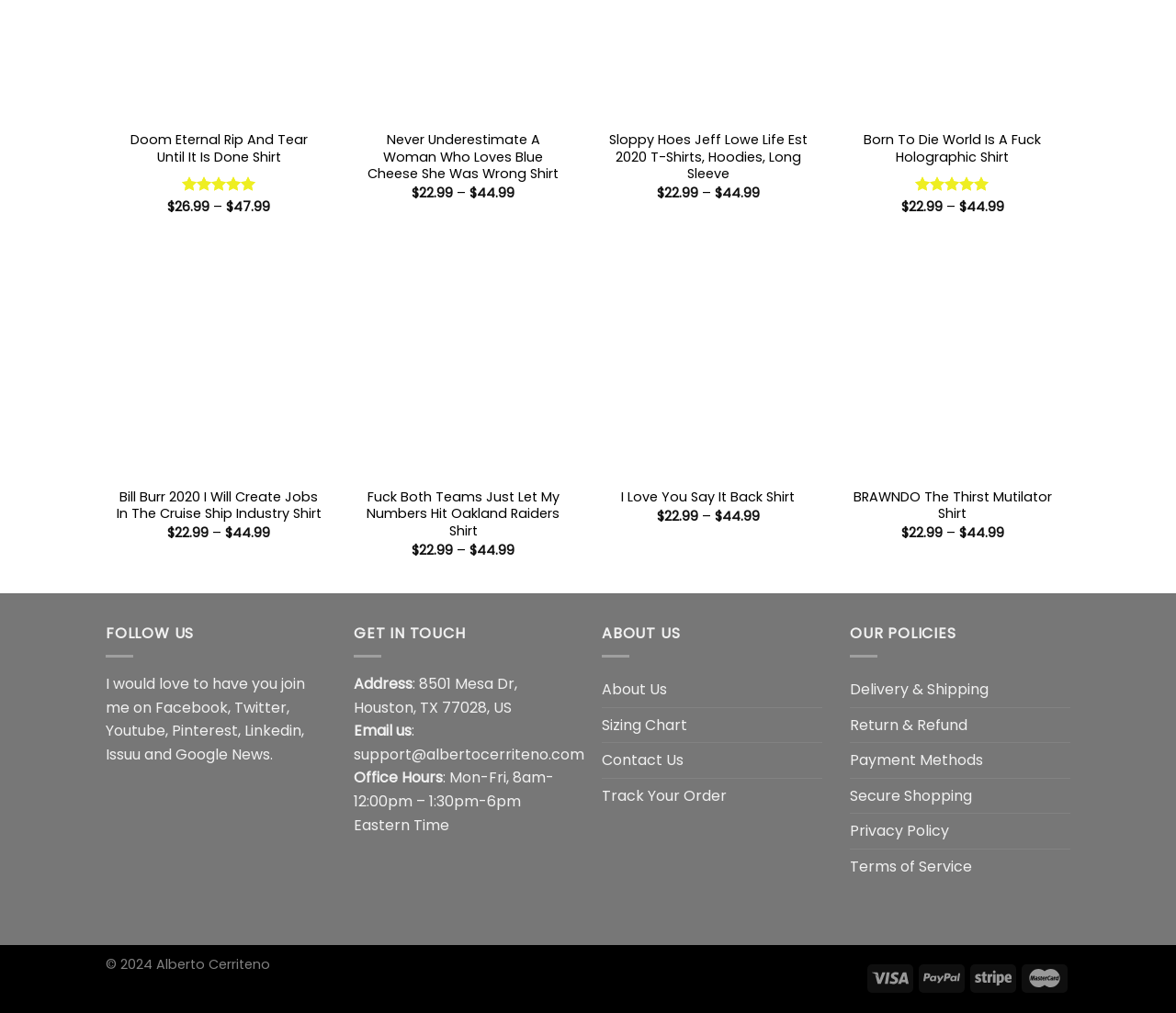Can you find the bounding box coordinates of the area I should click to execute the following instruction: "Click the Learn how your comment data is processed link"?

None